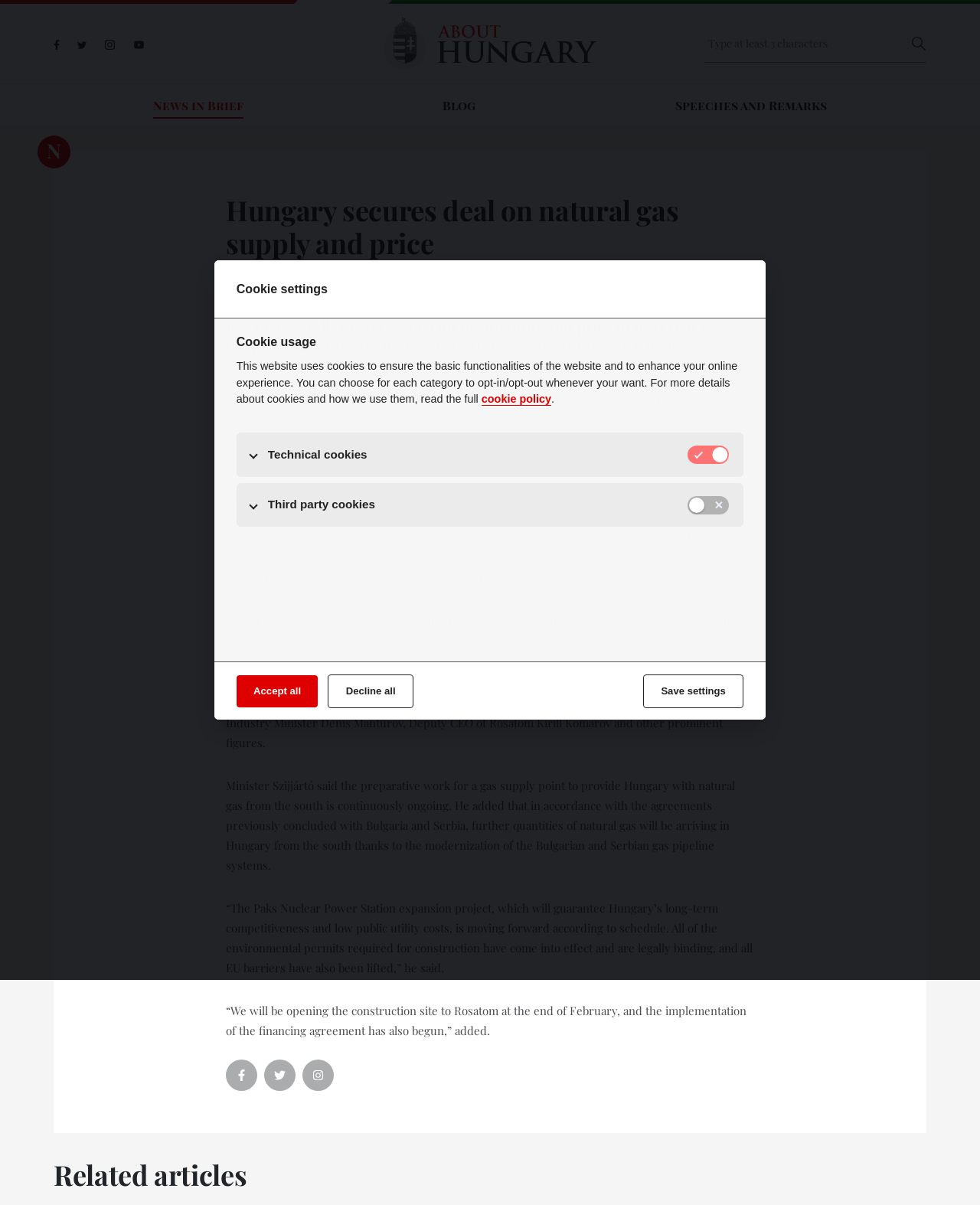Please find the bounding box for the UI component described as follows: "parent_node: Third party cookies value="analytics"".

[0.701, 0.411, 0.744, 0.427]